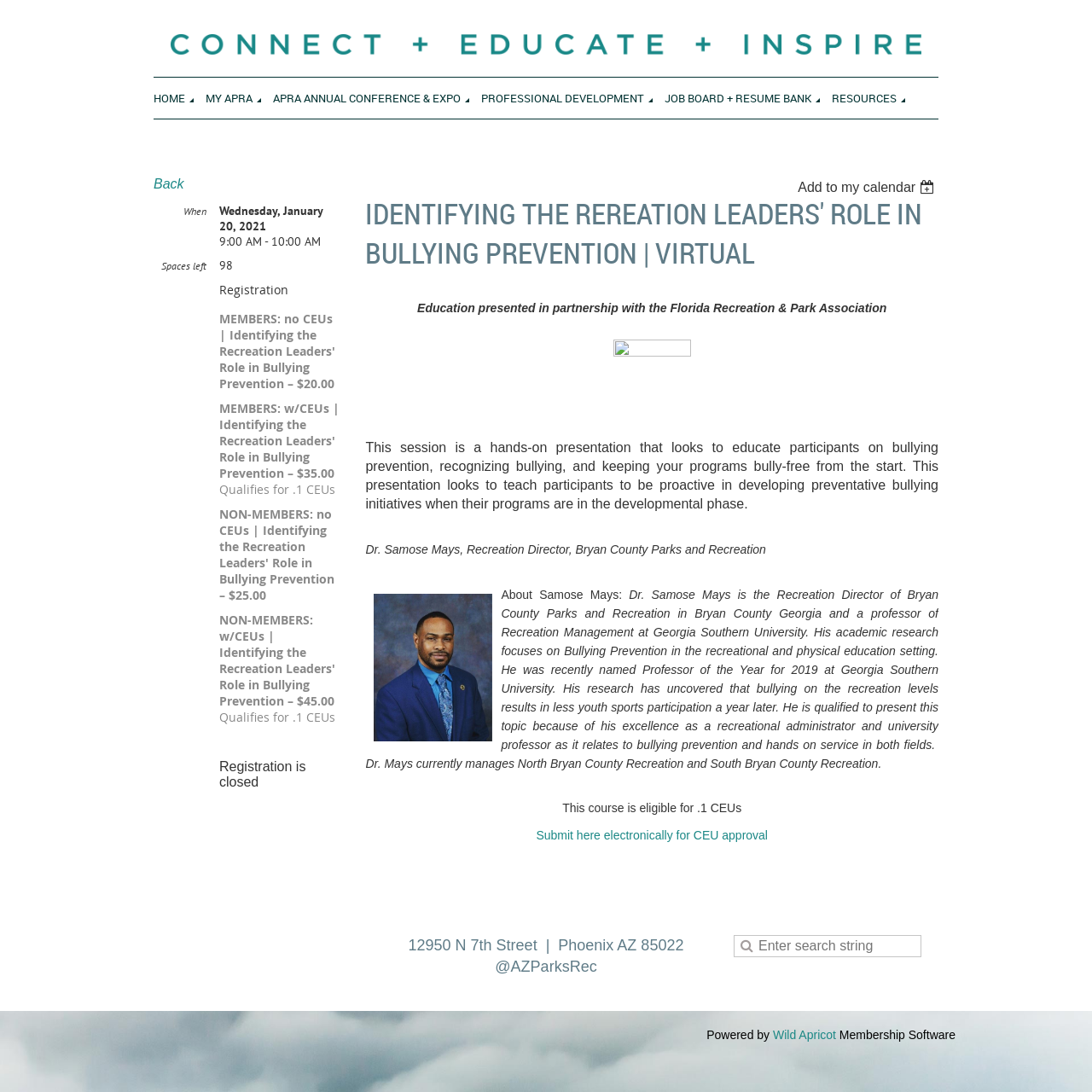Locate the bounding box coordinates of the item that should be clicked to fulfill the instruction: "Add to my calendar".

[0.731, 0.165, 0.838, 0.178]